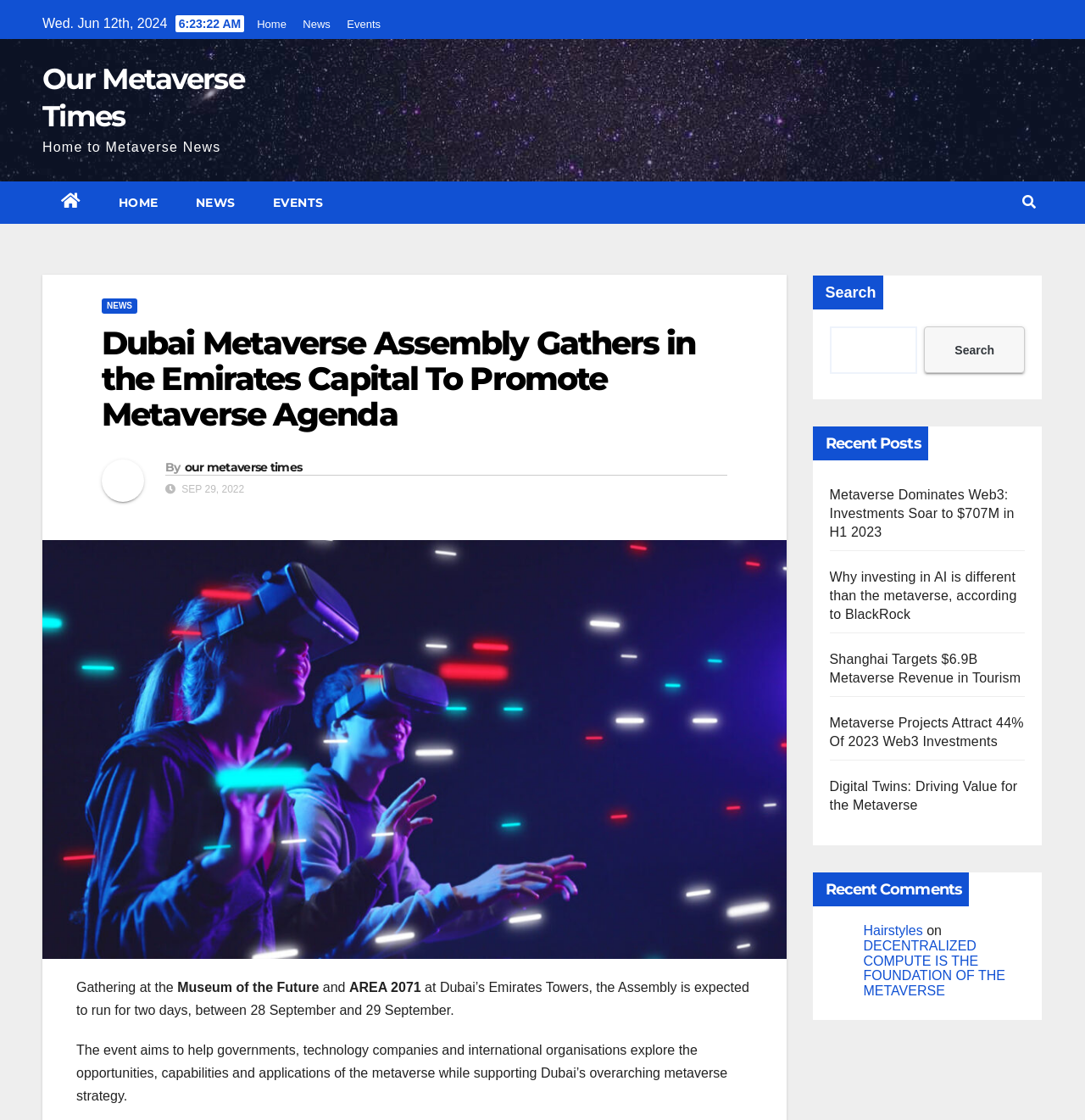Summarize the webpage with a detailed and informative caption.

This webpage is about Our Metaverse Times, a news website focused on metaverse-related topics. At the top, there is a horizontal navigation bar with links to "Home", "News", "Events", and a search icon. Below the navigation bar, there is a heading "Our Metaverse Times" with a link to the website's homepage.

On the left side, there is a vertical navigation menu with links to "HOME", "NEWS", "EVENTS", and a button with a dropdown menu containing a link to "NEWS". 

The main content area is divided into two sections. The top section has a heading "Dubai Metaverse Assembly Gathers in the Emirates Capital To Promote Metaverse Agenda" with a permalink to the article. Below the heading, there is a brief summary of the article, followed by the author's name "By our metaverse times" and the publication date "SEP 29, 2022". The article discusses the Dubai Metaverse Assembly, which took place at the Museum of the Future and AREA 2071 in Dubai's Emirates Towers.

The bottom section is divided into three columns. The left column has a search bar with a button. The middle column has a heading "Recent Posts" with five links to recent news articles related to the metaverse. The right column has a heading "Recent Comments" with a link to an article.

At the bottom of the page, there is a footer section with a link to an article titled "DECENTRALIZED COMPUTE IS THE FOUNDATION OF THE METAVERSE" and a link to "Hairstyles" with the text "on" next to it.